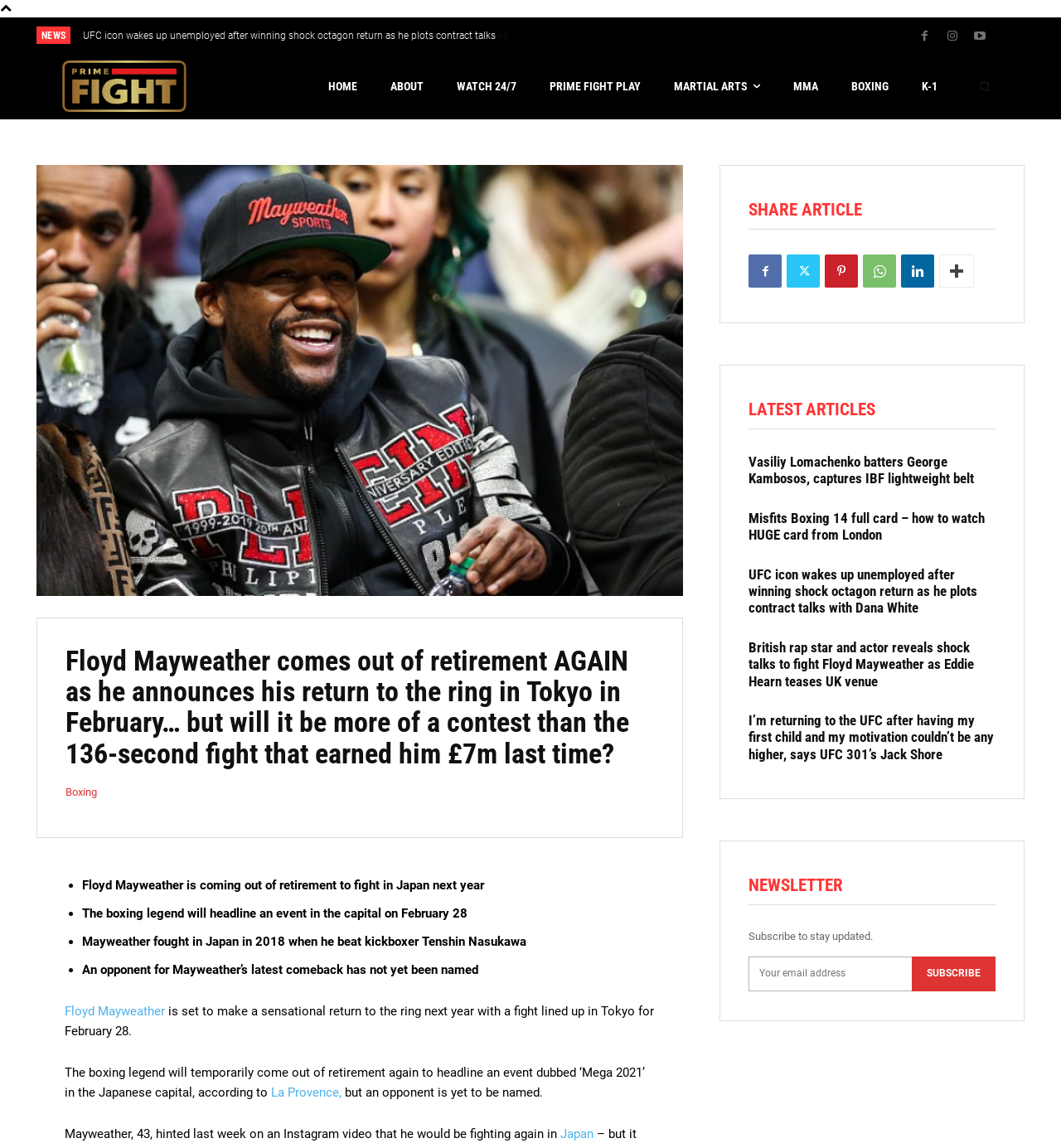Give a concise answer using one word or a phrase to the following question:
How many latest articles are displayed?

5